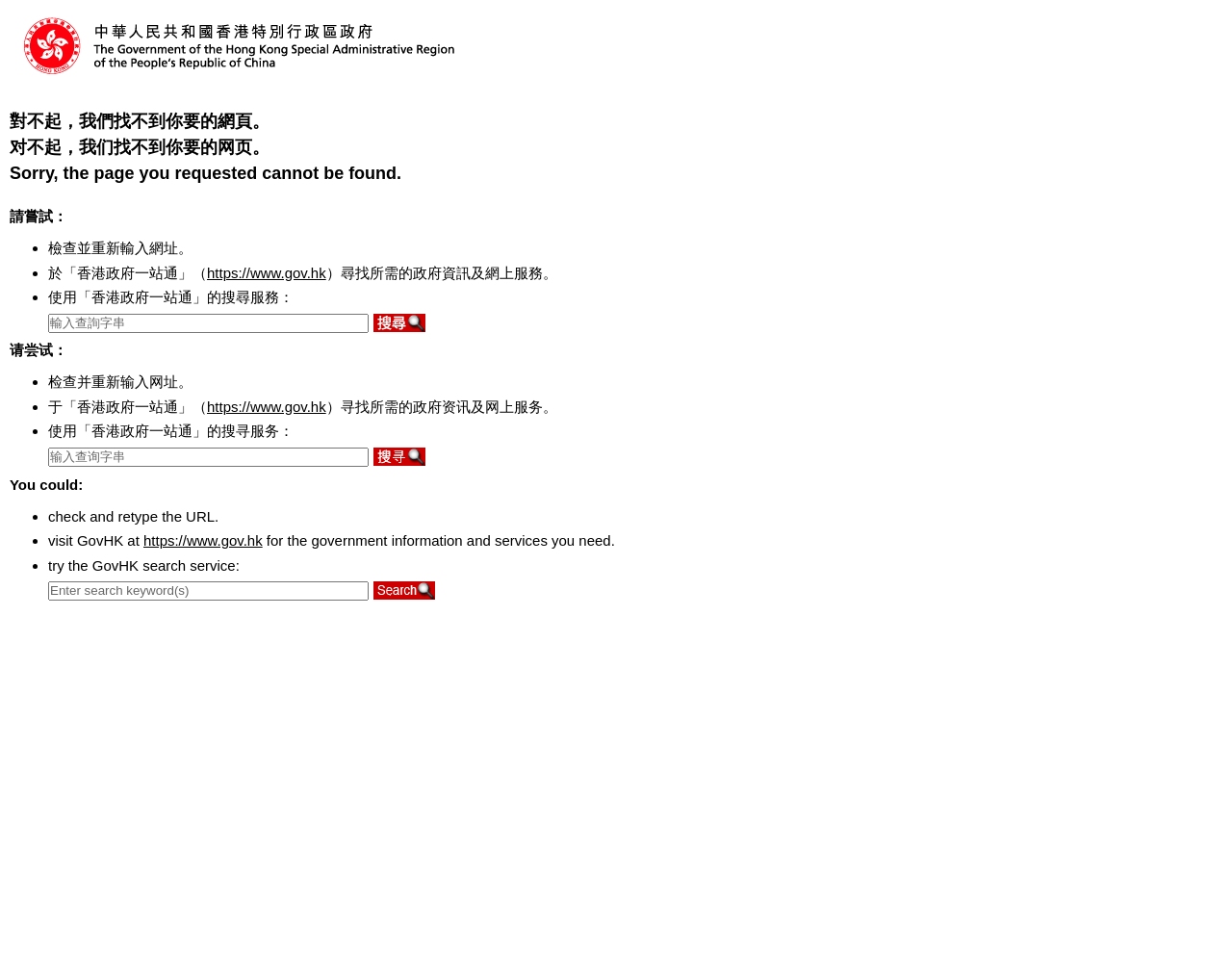Based on the description "alt="搜尋"", find the bounding box of the specified UI element.

[0.303, 0.321, 0.345, 0.34]